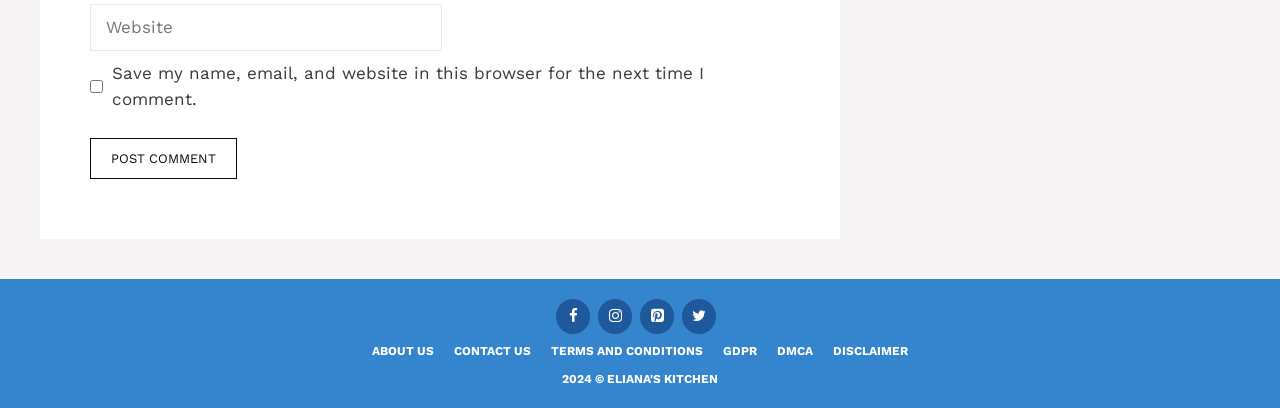What is the position of the 'Post Comment' button?
Please respond to the question with a detailed and thorough explanation.

The 'Post Comment' button is located below the textbox, with a y1 coordinate of 0.338, which is greater than the y1 coordinate of the textbox. This indicates that the button is positioned below the textbox.